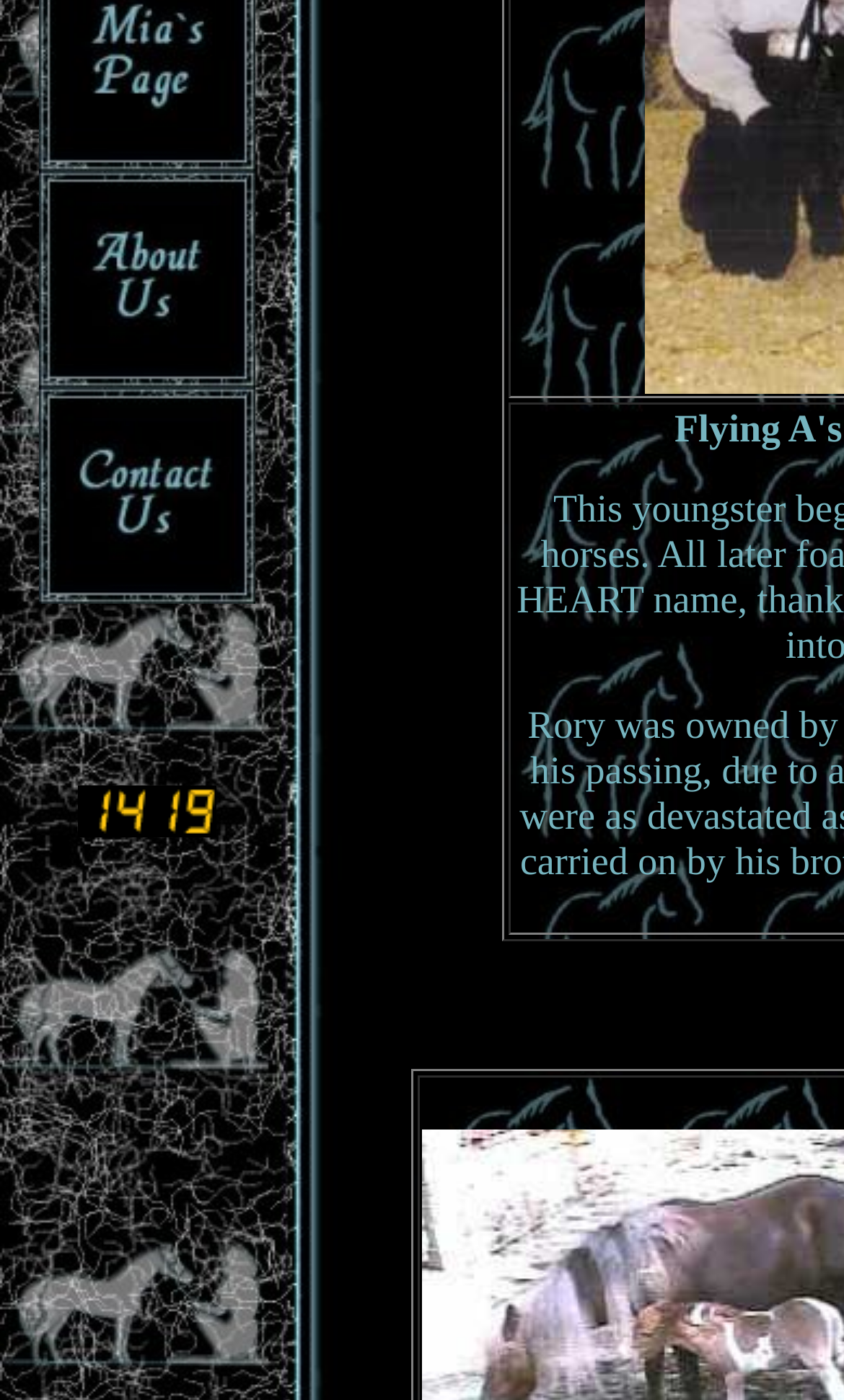Please determine the bounding box coordinates for the element with the description: "O Scale Trains Annual".

None